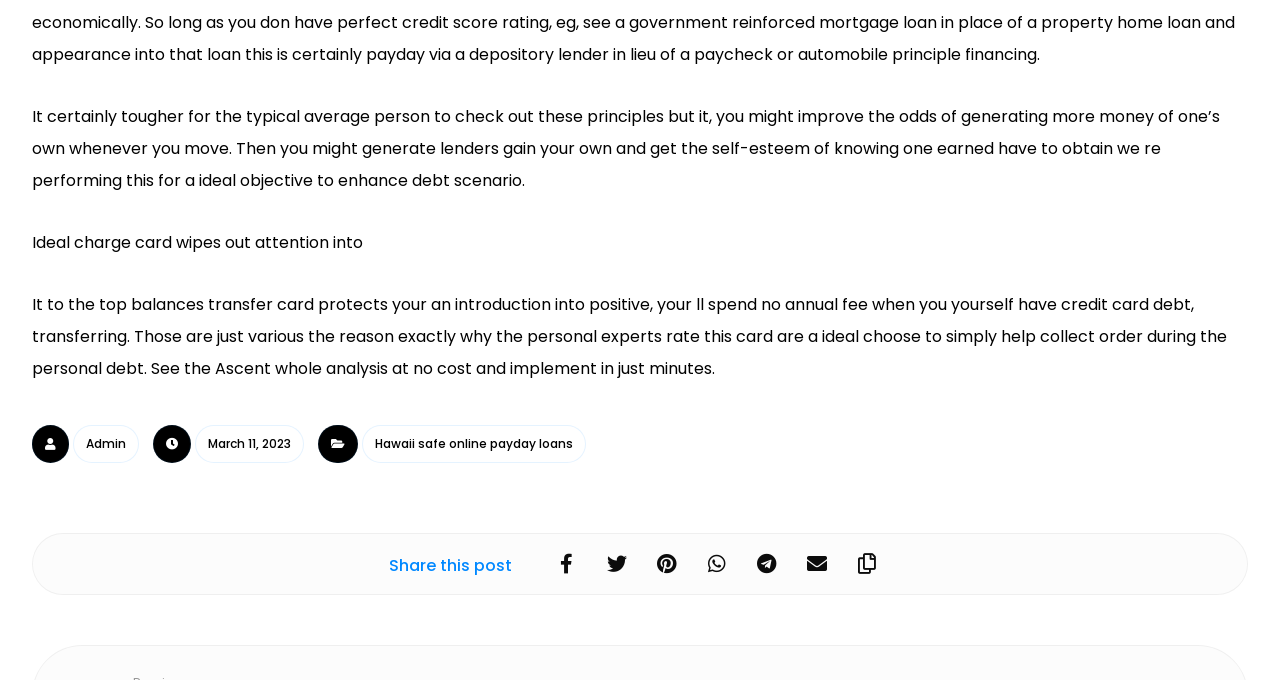Determine the bounding box coordinates for the area that should be clicked to carry out the following instruction: "Click the icon to view more information".

[0.248, 0.625, 0.28, 0.681]